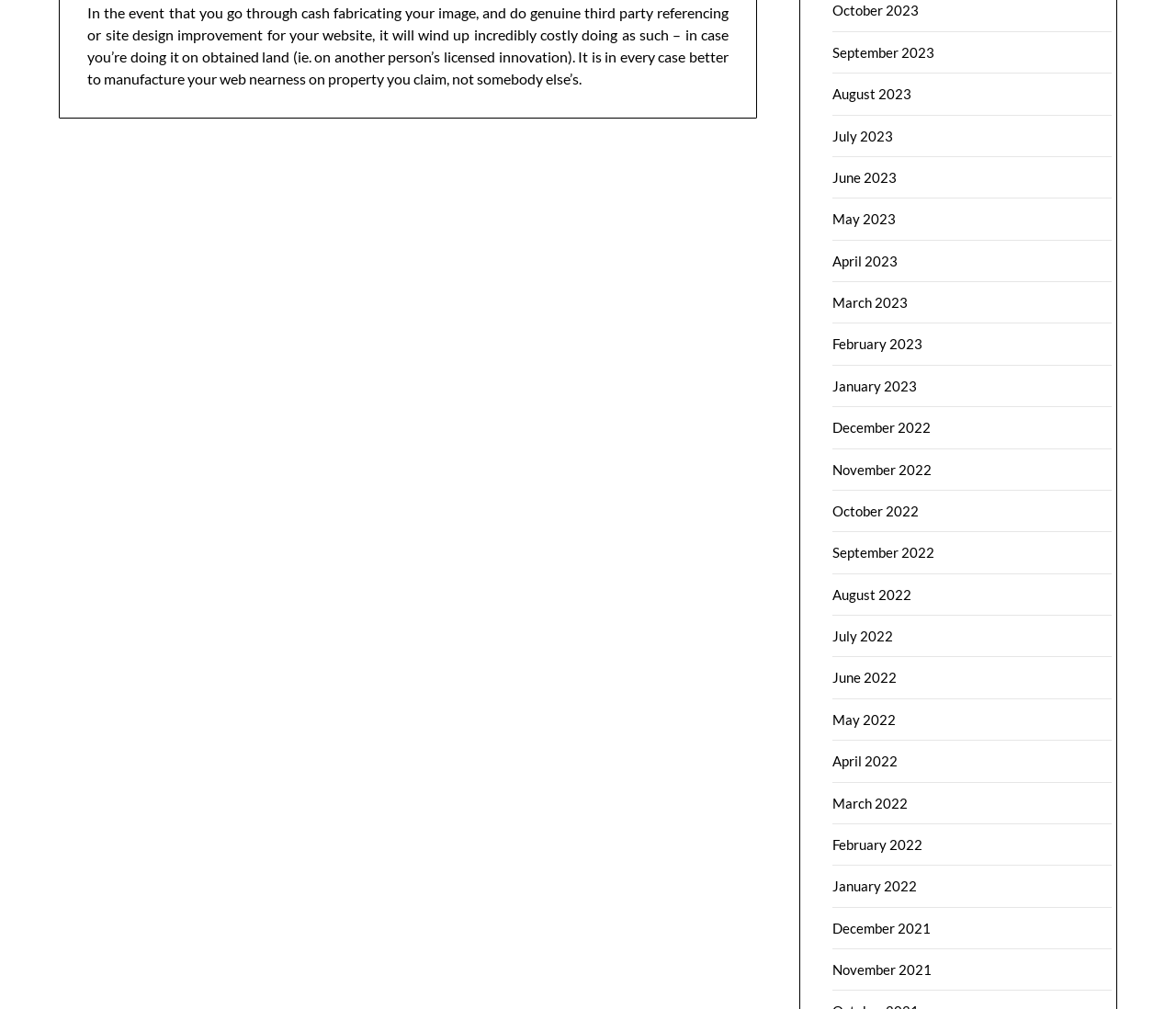How many links are there on the webpage?
Look at the image and respond with a one-word or short-phrase answer.

29